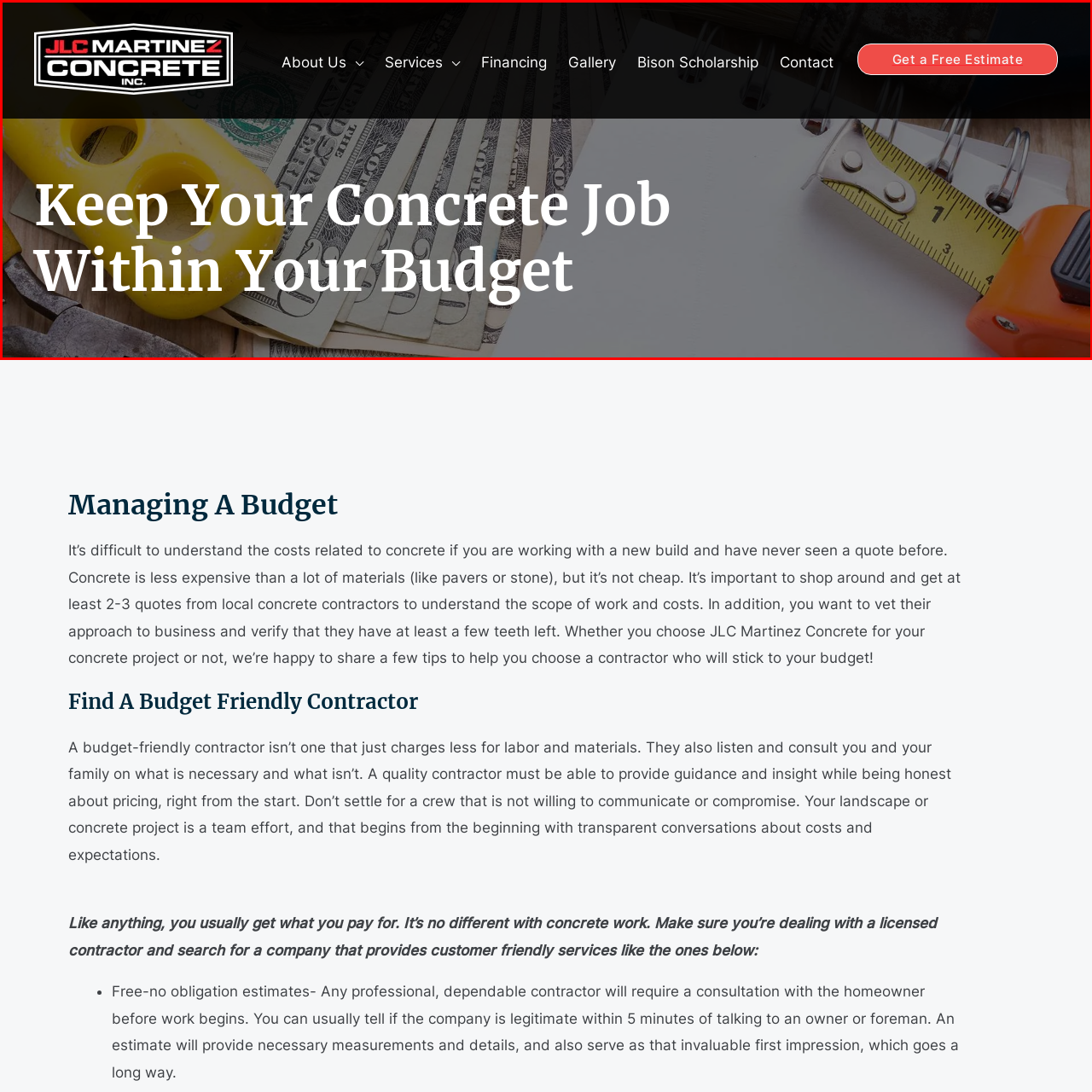Observe the visual content surrounded by a red rectangle, What is hinted at by the backdrop of dollar bills? Respond using just one word or a short phrase.

Financial considerations